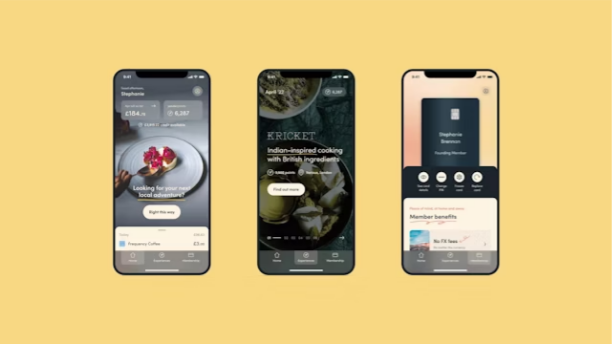Using the information in the image, give a detailed answer to the following question: What is the cuisine featured in the middle screen?

The middle screen features an experience at 'Kricket', a restaurant known for its Indian-inspired cuisine, which suggests that the cuisine featured is a blend of Indian flavors with British ingredients.